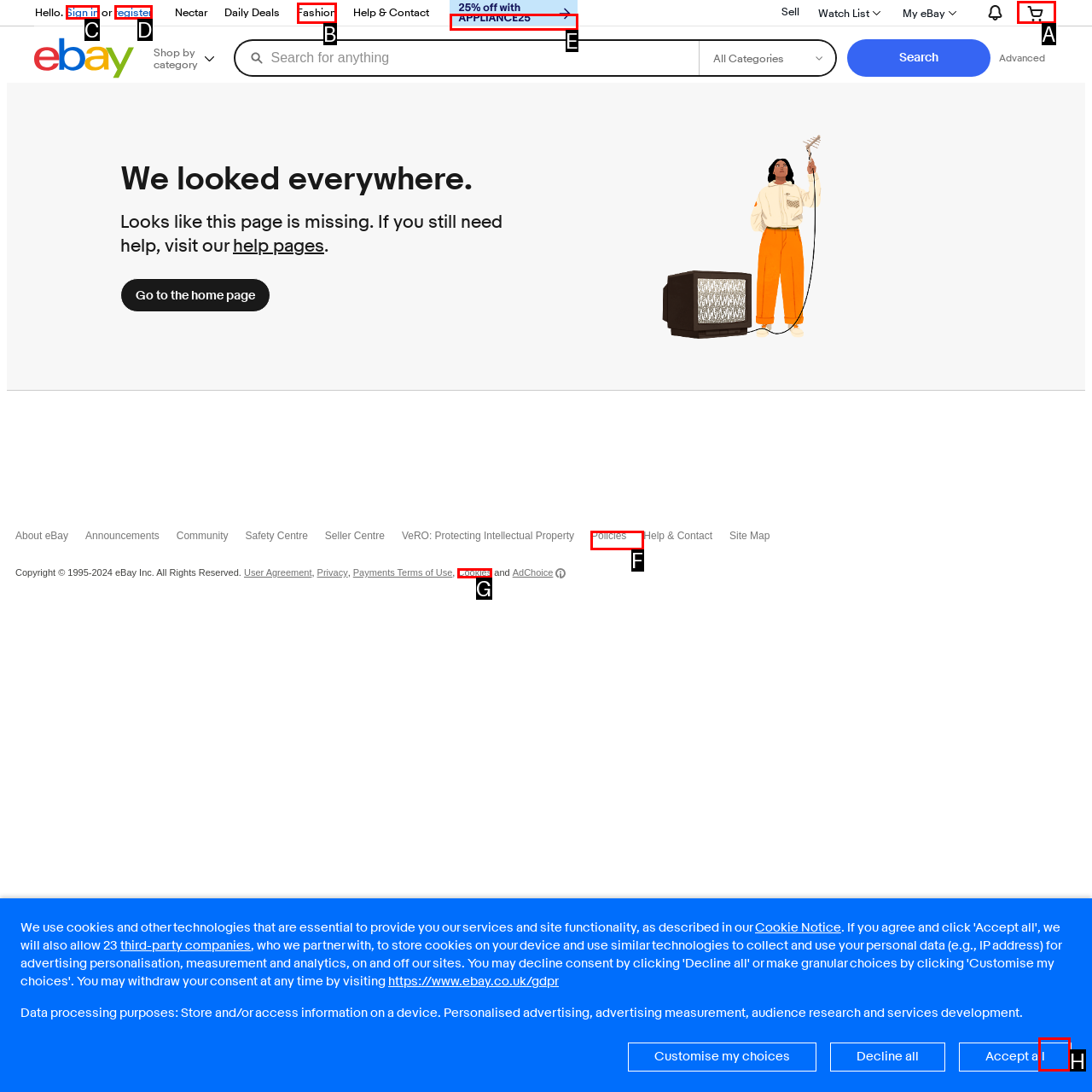Pick the HTML element that should be clicked to execute the task: Get help
Respond with the letter corresponding to the correct choice.

H